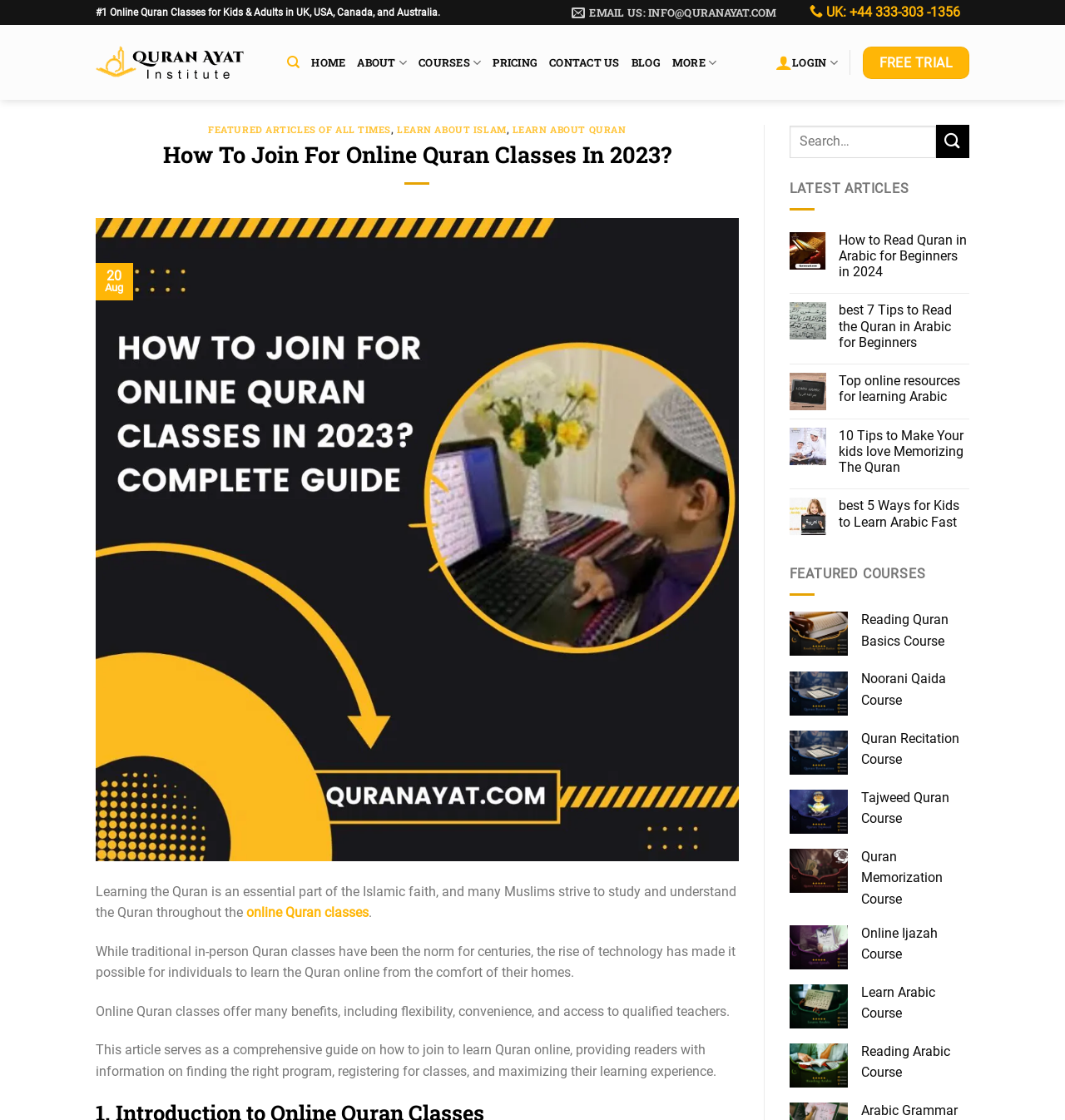How can I contact Quran Ayat?
Can you offer a detailed and complete answer to this question?

The webpage provides contact information for Quran Ayat, including an email address 'INFO@QURANAYAT.COM' and a phone number '+44 333-303-1356'. This suggests that users can contact Quran Ayat through email or phone to inquire about their services or courses.